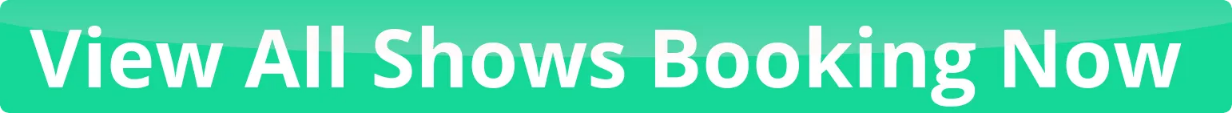Explain the image in a detailed way.

The image showcases a vibrant and inviting button labeled "View All Shows Booking Now." Set against a striking turquoise background, the bold white text emphasizes urgency and accessibility, encouraging viewers to take action immediately. This button is likely part of a promotional feature on a website dedicated to theatre, allowing users to quickly navigate to ticket purchasing options for various performances, including musicals and other entertainment events. Its design is both eye-catching and user-friendly, perfectly suited for engaging potential audiences looking to secure their seats for upcoming shows.